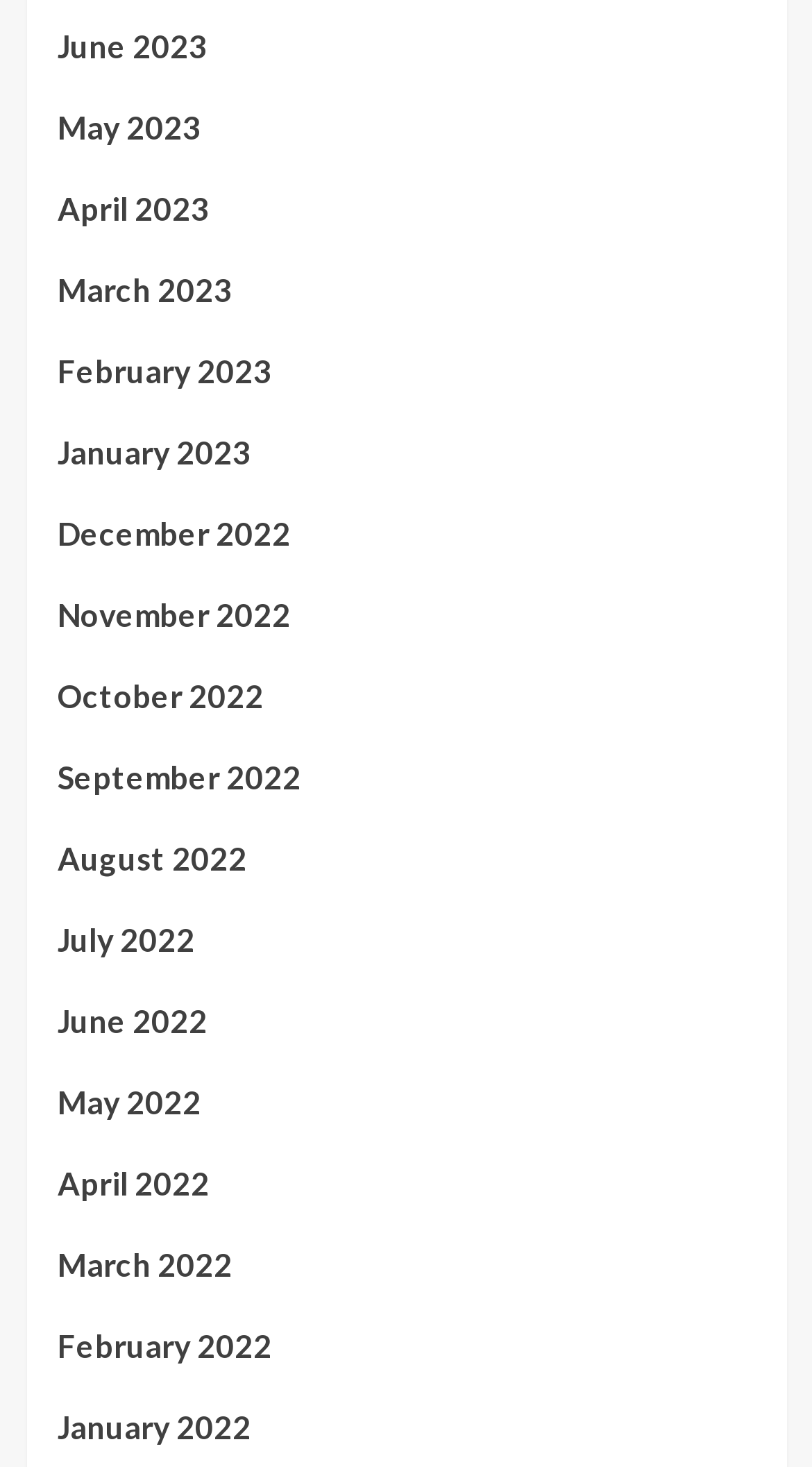Determine the bounding box coordinates for the area that needs to be clicked to fulfill this task: "view August 2022". The coordinates must be given as four float numbers between 0 and 1, i.e., [left, top, right, bottom].

[0.071, 0.568, 0.929, 0.623]